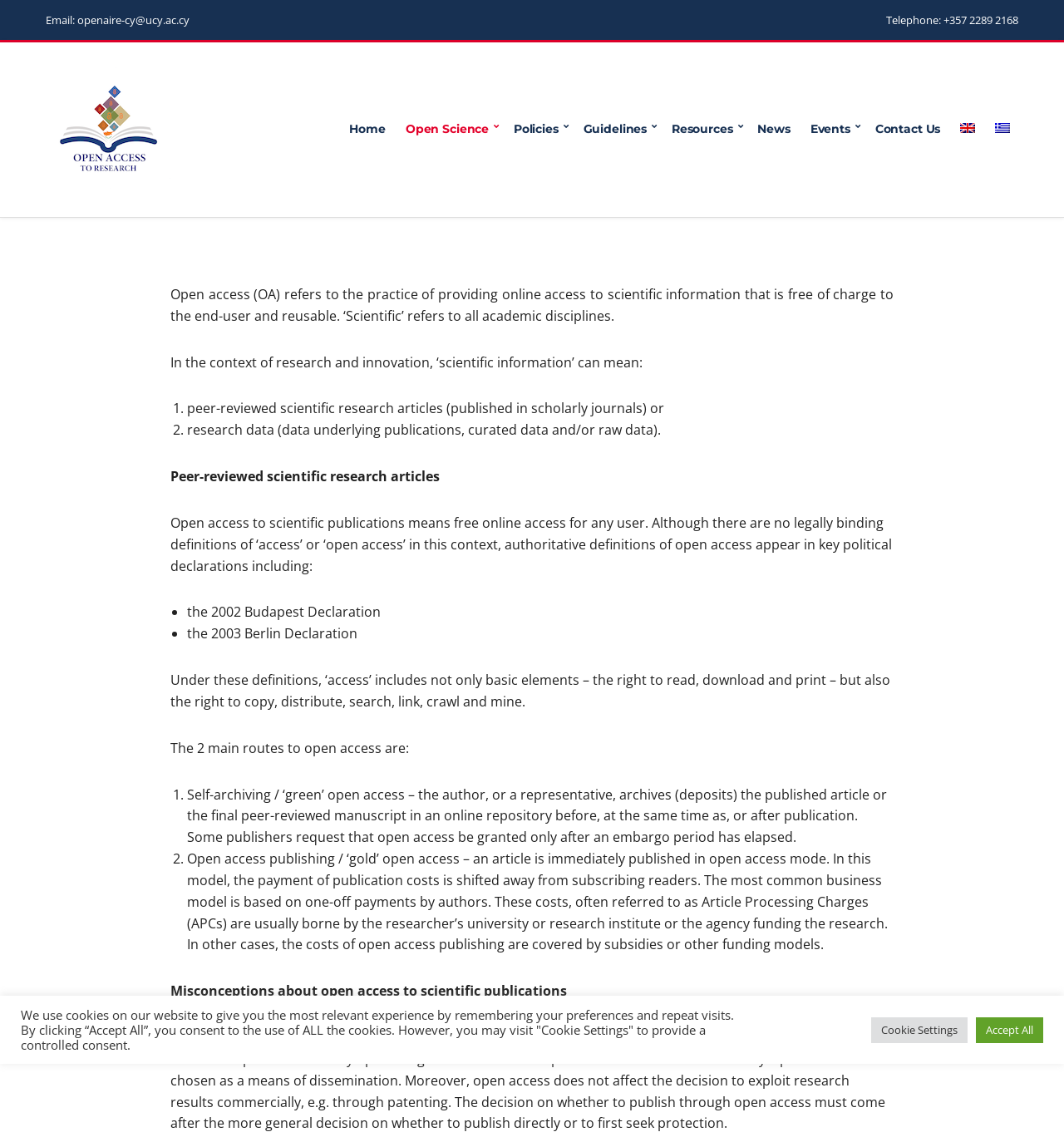Refer to the image and provide an in-depth answer to the question: 
What is the purpose of Article Processing Charges?

Article Processing Charges (APCs) are payments made by authors or their institutions to cover the costs of open access publishing, as stated in the webpage. This business model shifts the payment of publication costs away from subscribing readers.